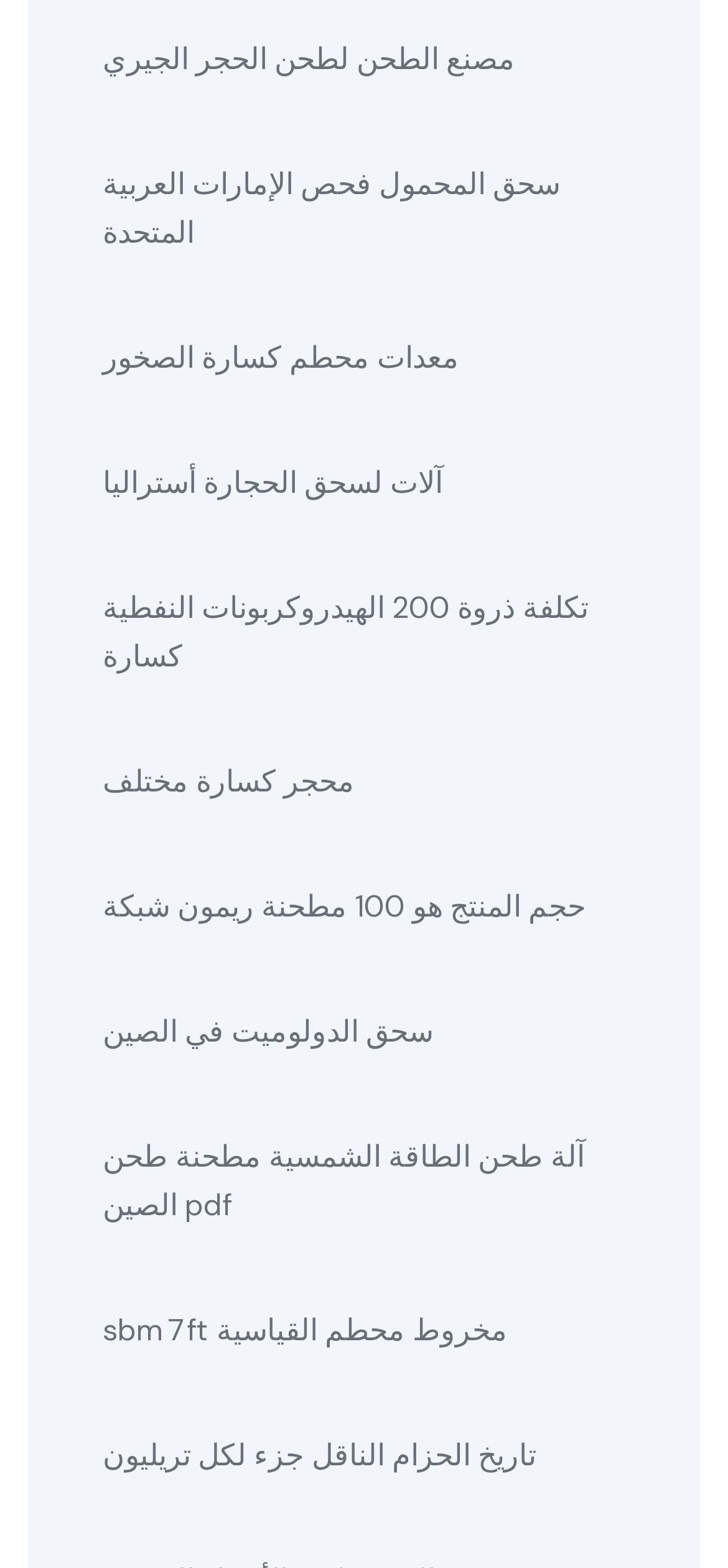From the webpage screenshot, predict the bounding box of the UI element that matches this description: "محجر كسارة مختلف".

[0.141, 0.483, 0.487, 0.514]